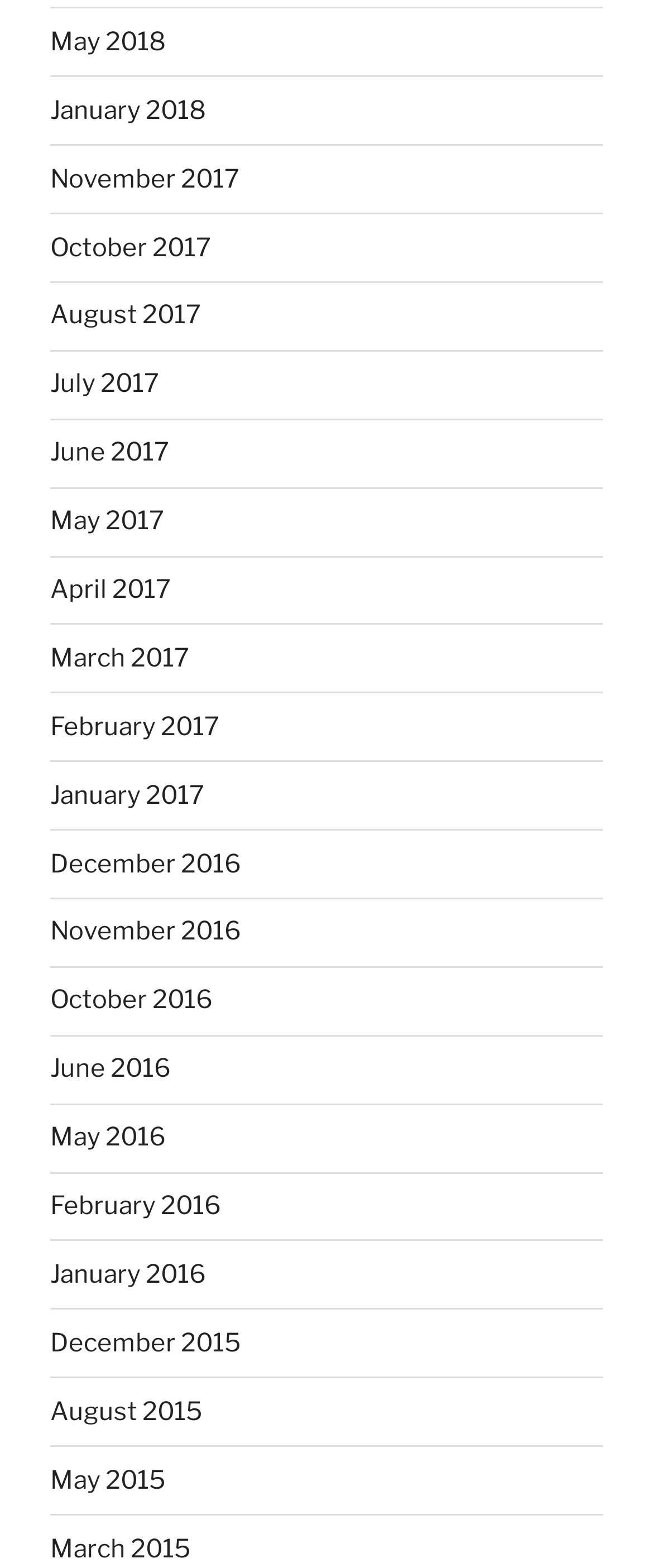Please find the bounding box coordinates of the clickable region needed to complete the following instruction: "view August 2015". The bounding box coordinates must consist of four float numbers between 0 and 1, i.e., [left, top, right, bottom].

[0.077, 0.89, 0.31, 0.91]